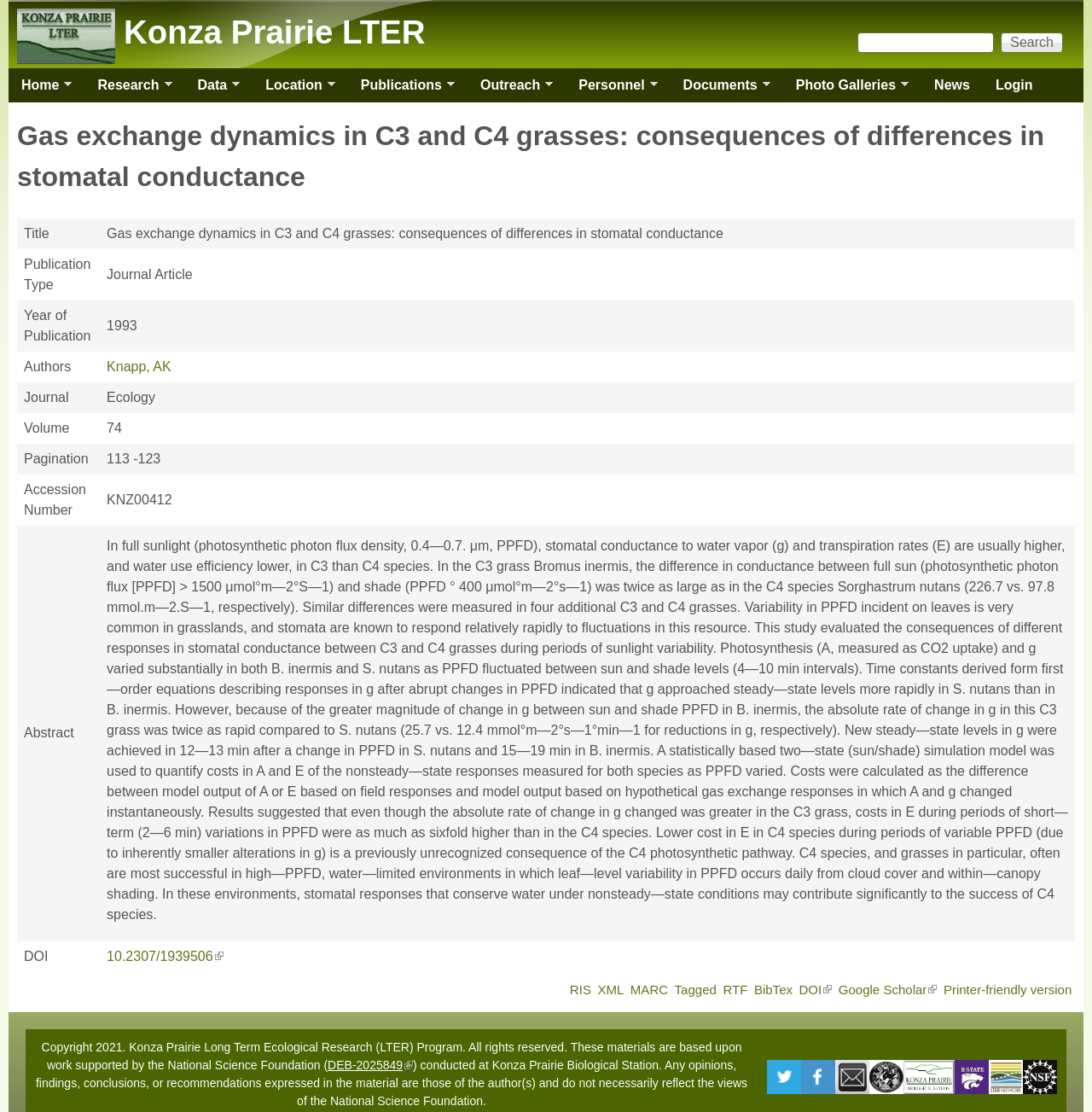What is the year of publication?
Carefully examine the image and provide a detailed answer to the question.

I found the answer by looking at the table on the webpage, which displays the publication's details, including its year of publication.